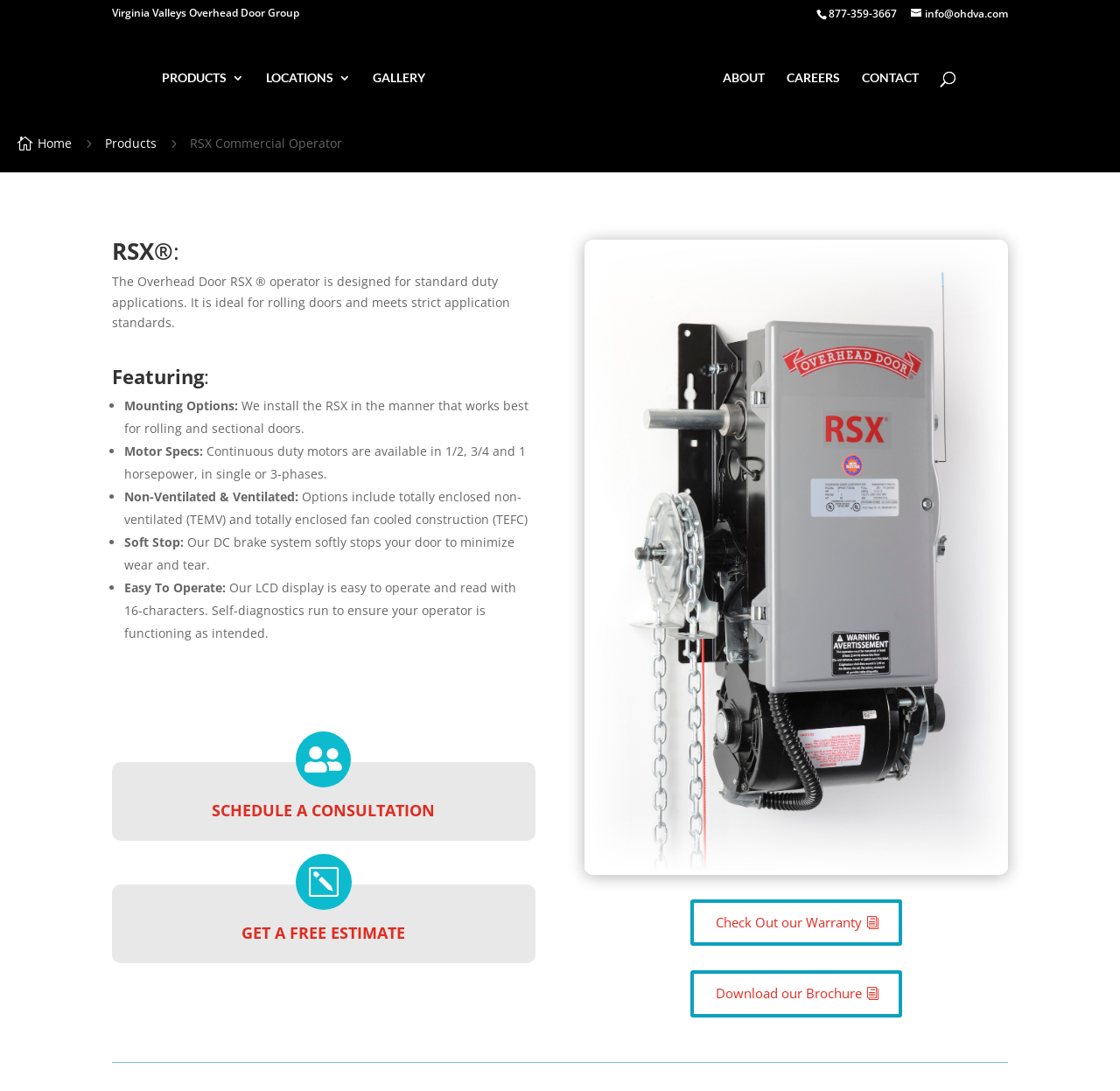Find the bounding box coordinates of the element I should click to carry out the following instruction: "Schedule a consultation".

[0.189, 0.733, 0.389, 0.752]